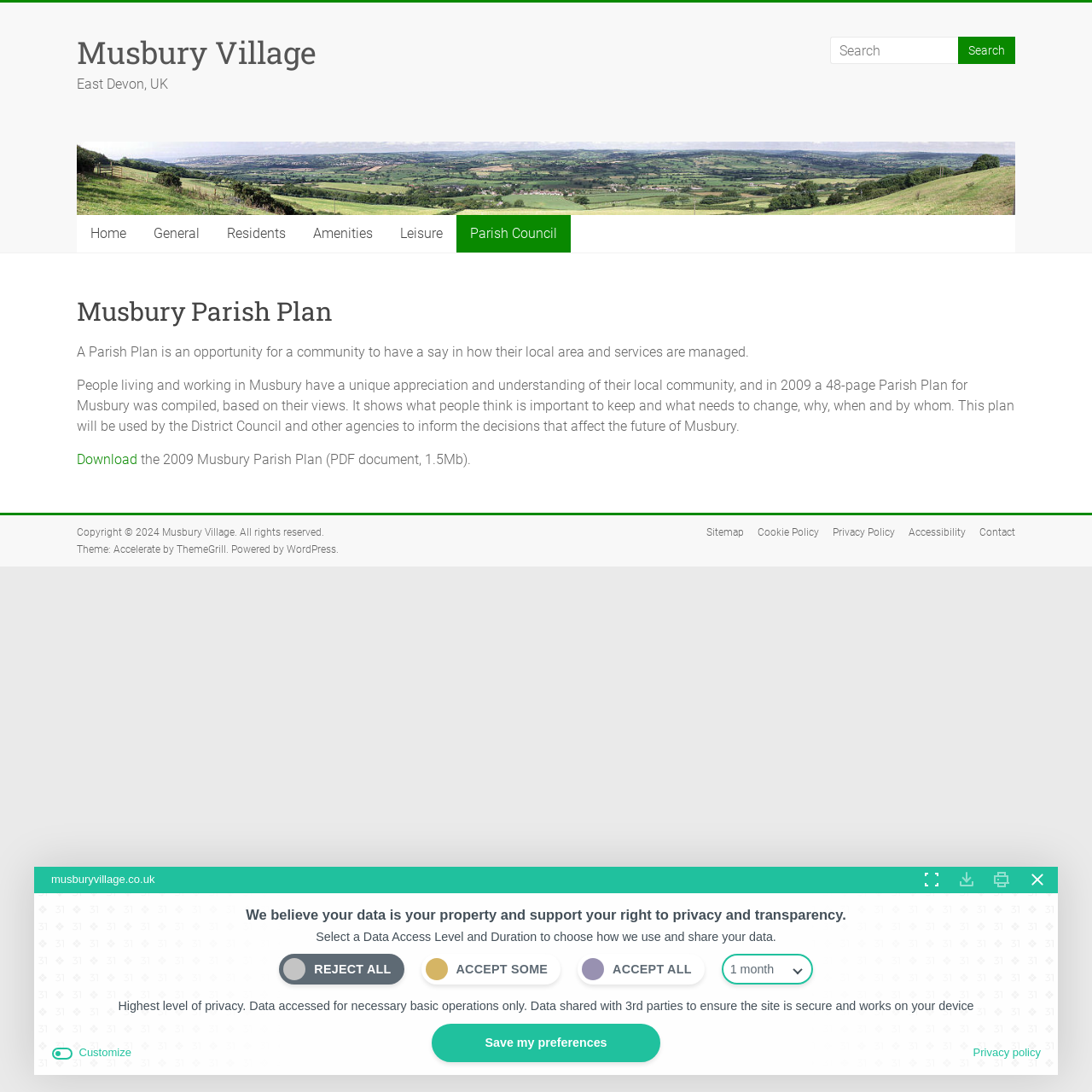Answer the question below with a single word or a brief phrase: 
What is the name of the village?

Musbury Village